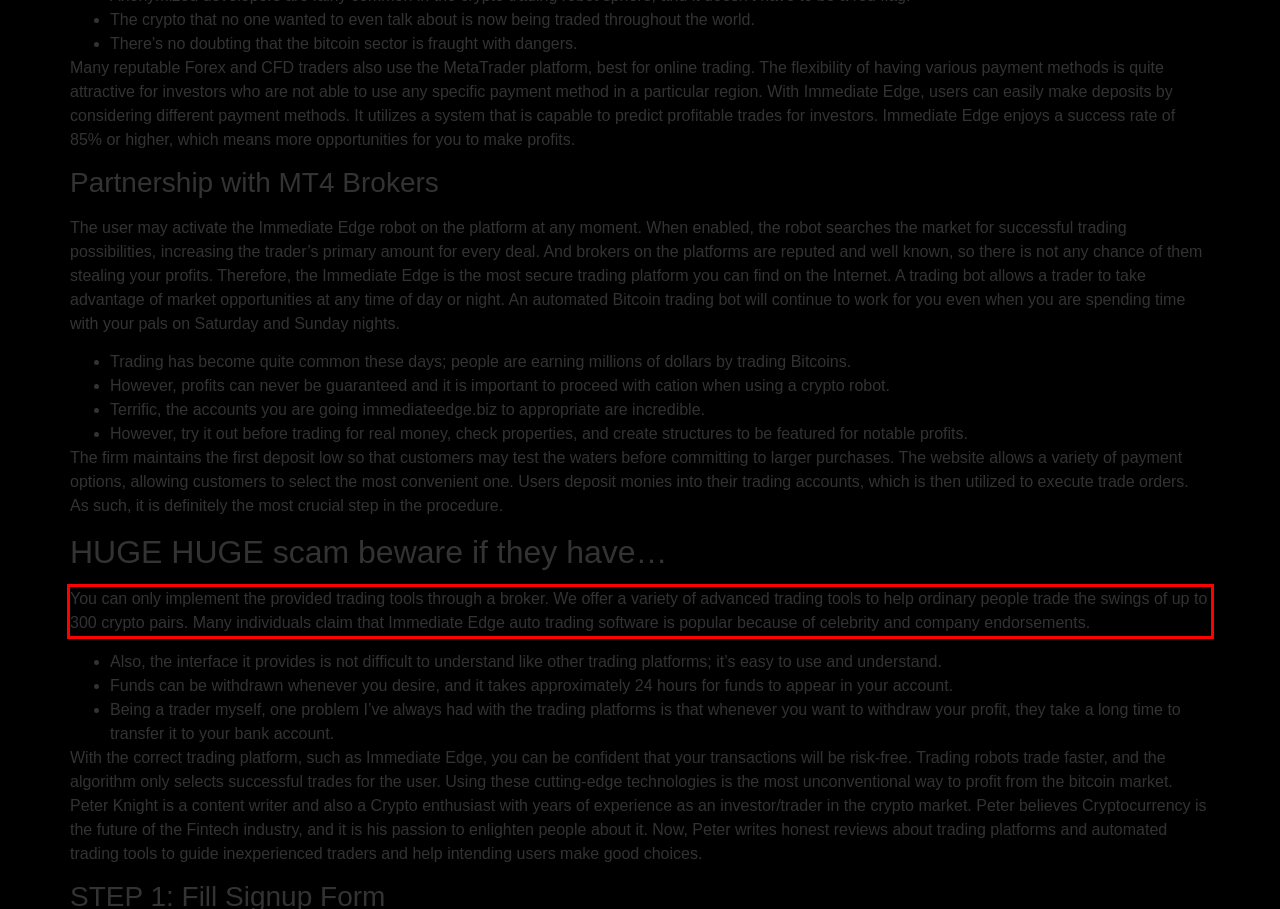Using the provided screenshot of a webpage, recognize the text inside the red rectangle bounding box by performing OCR.

You can only implement the provided trading tools through a broker. We offer a variety of advanced trading tools to help ordinary people trade the swings of up to 300 crypto pairs. Many individuals claim that Immediate Edge auto trading software is popular because of celebrity and company endorsements.